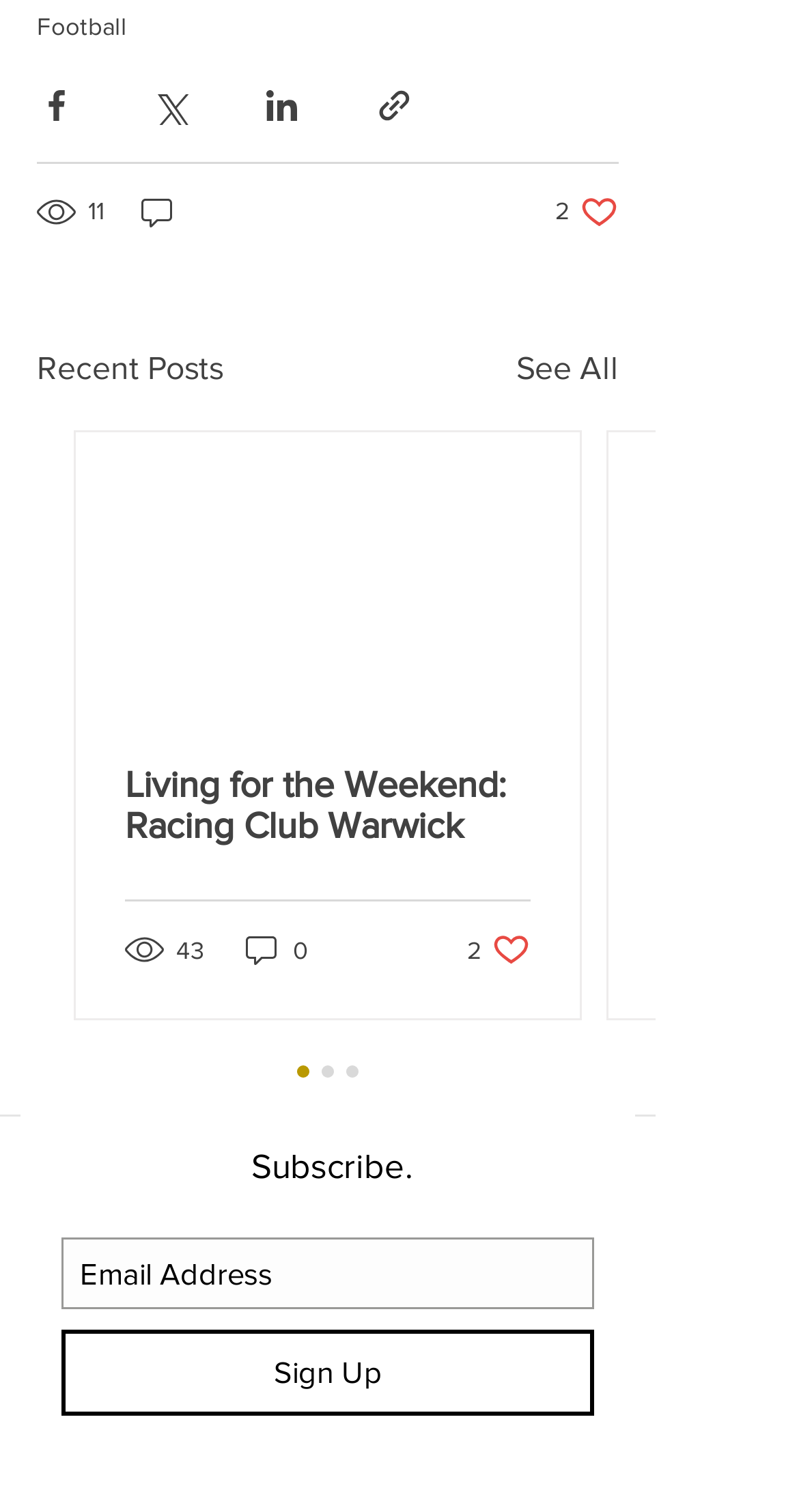What is the copyright year mentioned at the bottom of the page?
Please give a detailed answer to the question using the information shown in the image.

The copyright year mentioned at the bottom of the page is 2023, which is indicated by the text 'All content © 2023 Ayohcee'.